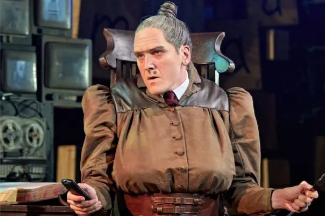Offer a detailed narrative of what is shown in the image.

The image captures a dramatic moment from the musical "Matilda," featuring a character portrayed by a performer in a distinct, period-inspired costume. The character, exuding a stern demeanor, is seated in an imposing wooden chair, suggesting authority and control. She holds two remote controls, symbolizing her command over a chaotic environment, enhanced by the backdrop of old televisions that hint at a connection to themes of media and surveillance. The performer’s intense expression and the elaborate costume contribute to a sense of tension and theatricality, characteristic of the show. This production promises an engaging exploration of empowerment and resilience, captivating audiences with its vibrant storytelling and compelling characters.